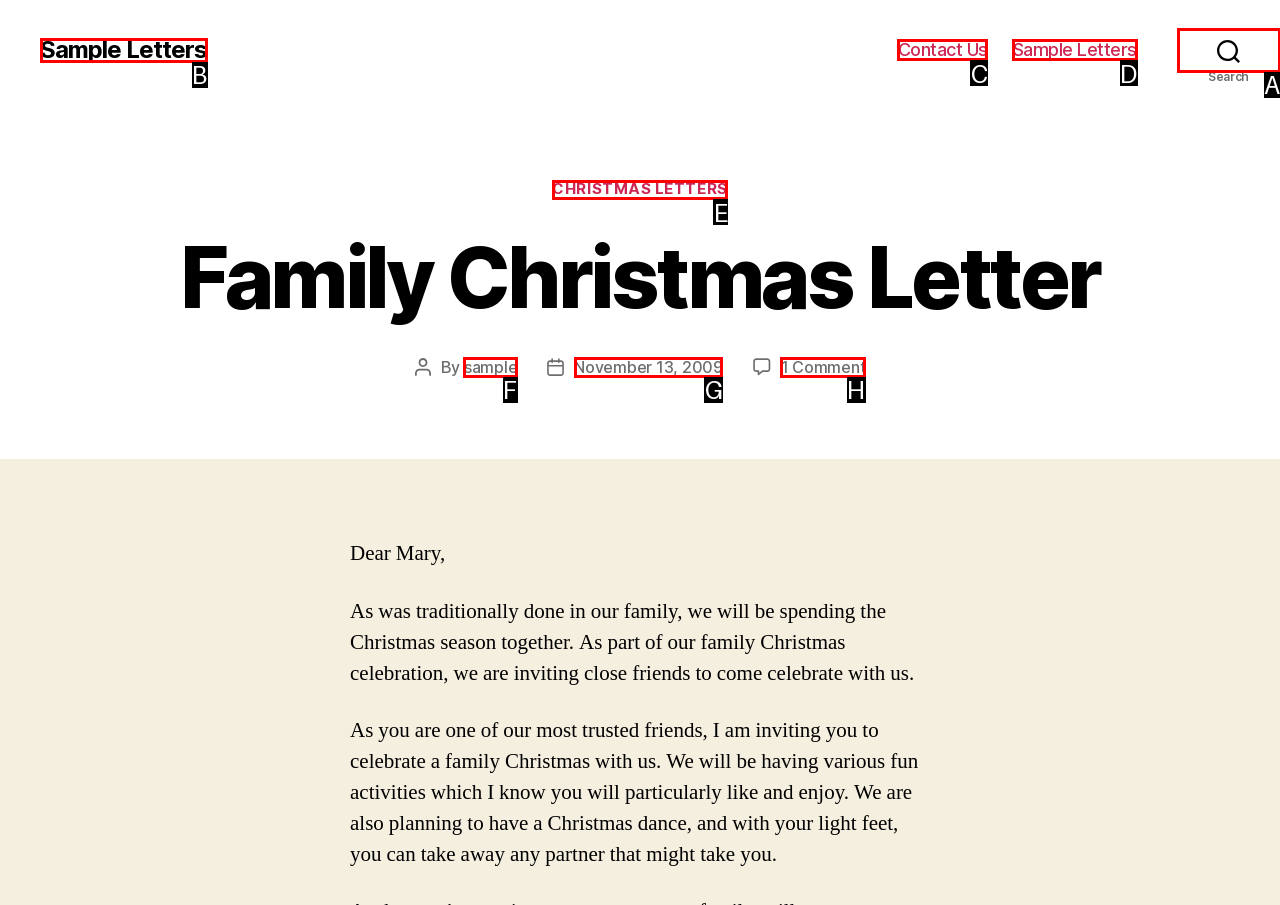Out of the given choices, which letter corresponds to the UI element required to Search for something? Answer with the letter.

A